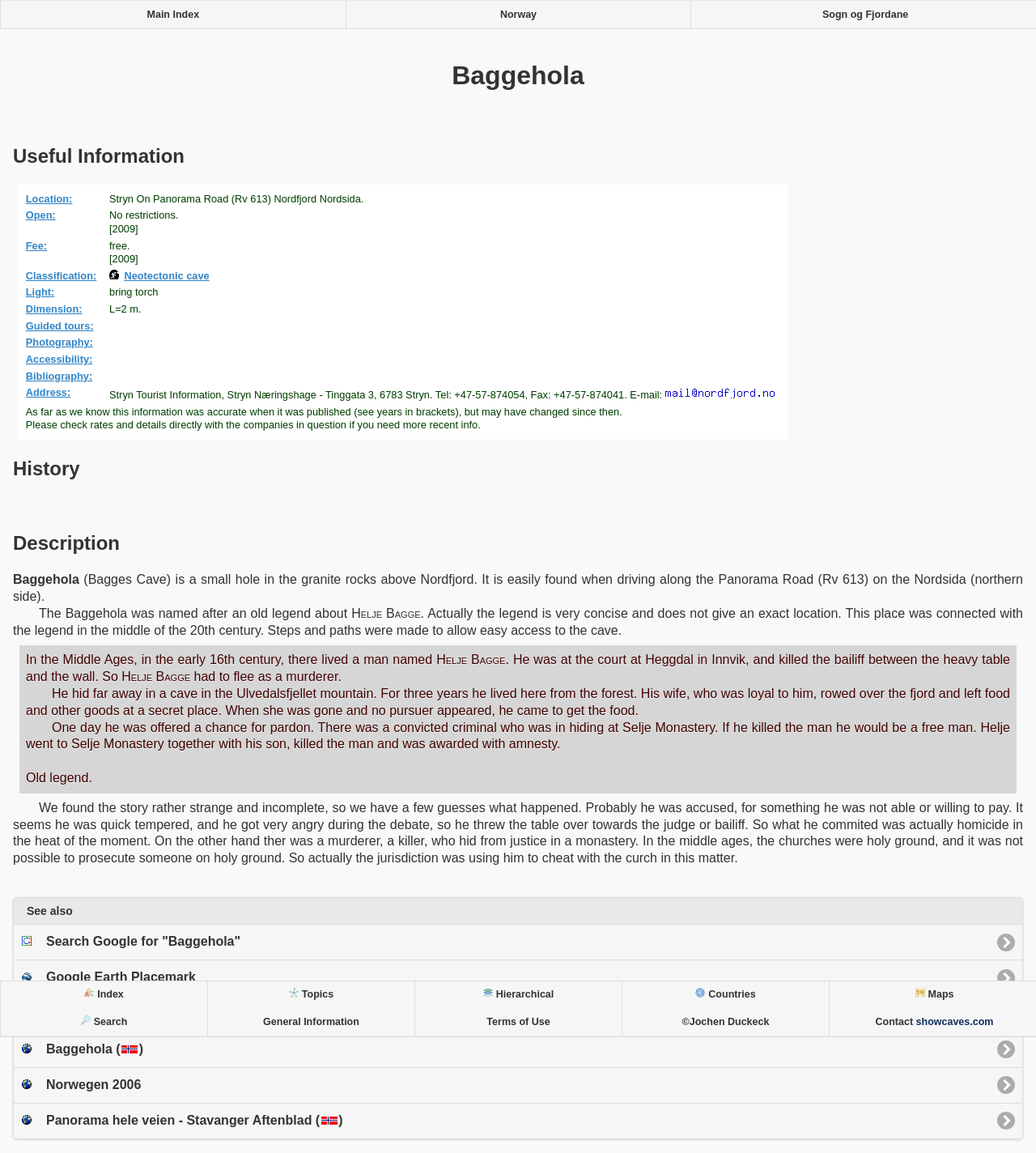Based on the element description, predict the bounding box coordinates (top-left x, top-left y, bottom-right x, bottom-right y) for the UI element in the screenshot: Search Google for "Baggehola"

[0.012, 0.801, 0.988, 0.832]